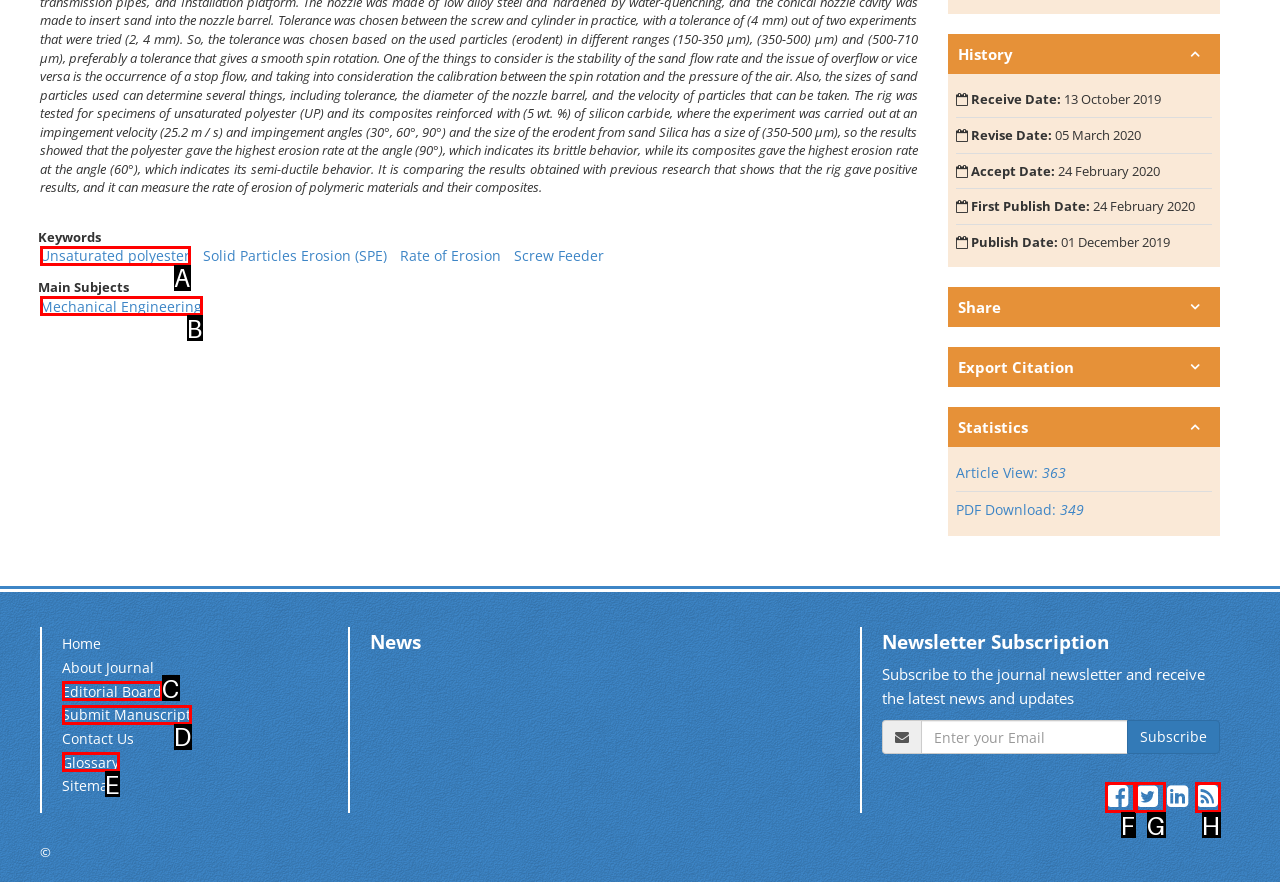Match the description to the correct option: title="Rss"
Provide the letter of the matching option directly.

H